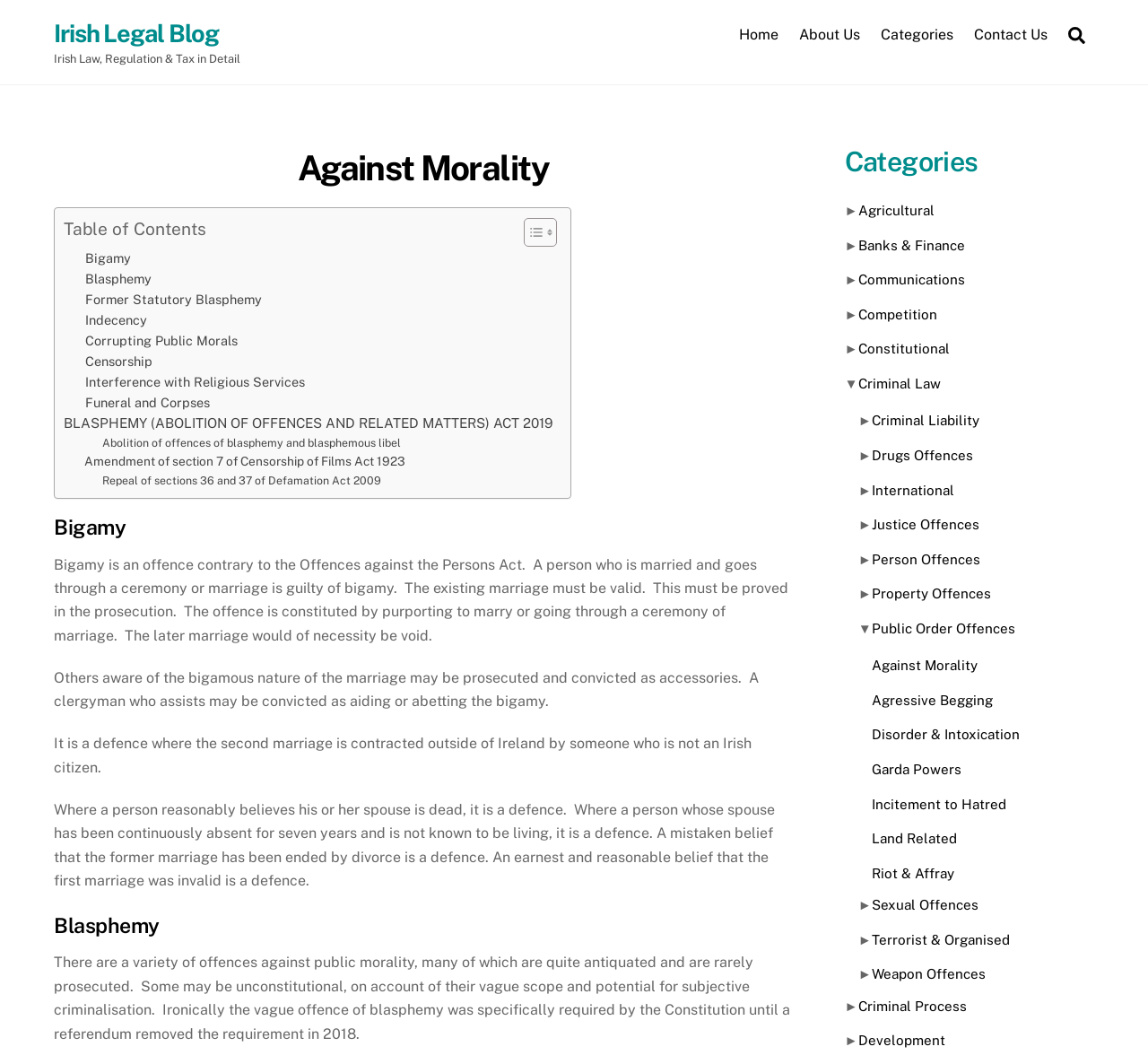Locate the bounding box of the UI element described in the following text: "Disorder & Intoxication".

[0.759, 0.683, 0.888, 0.698]